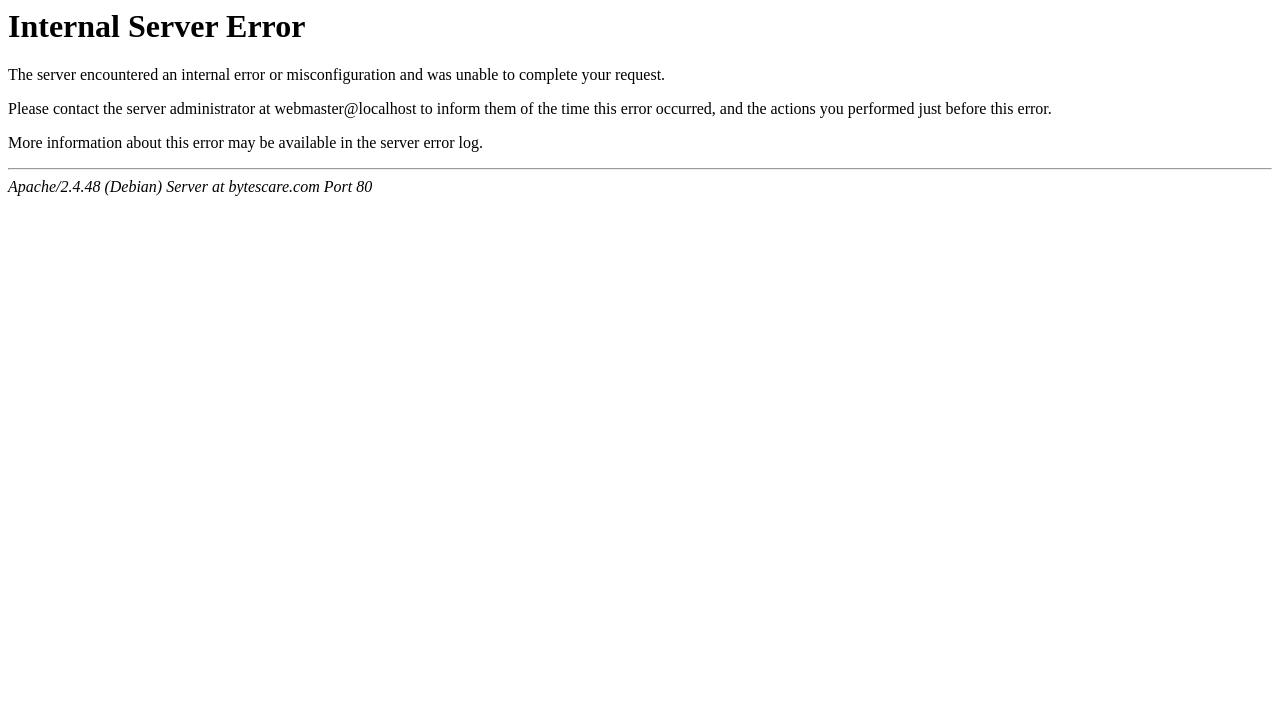Who should be contacted in case of this error?
Please provide a single word or phrase based on the screenshot.

Server administrator